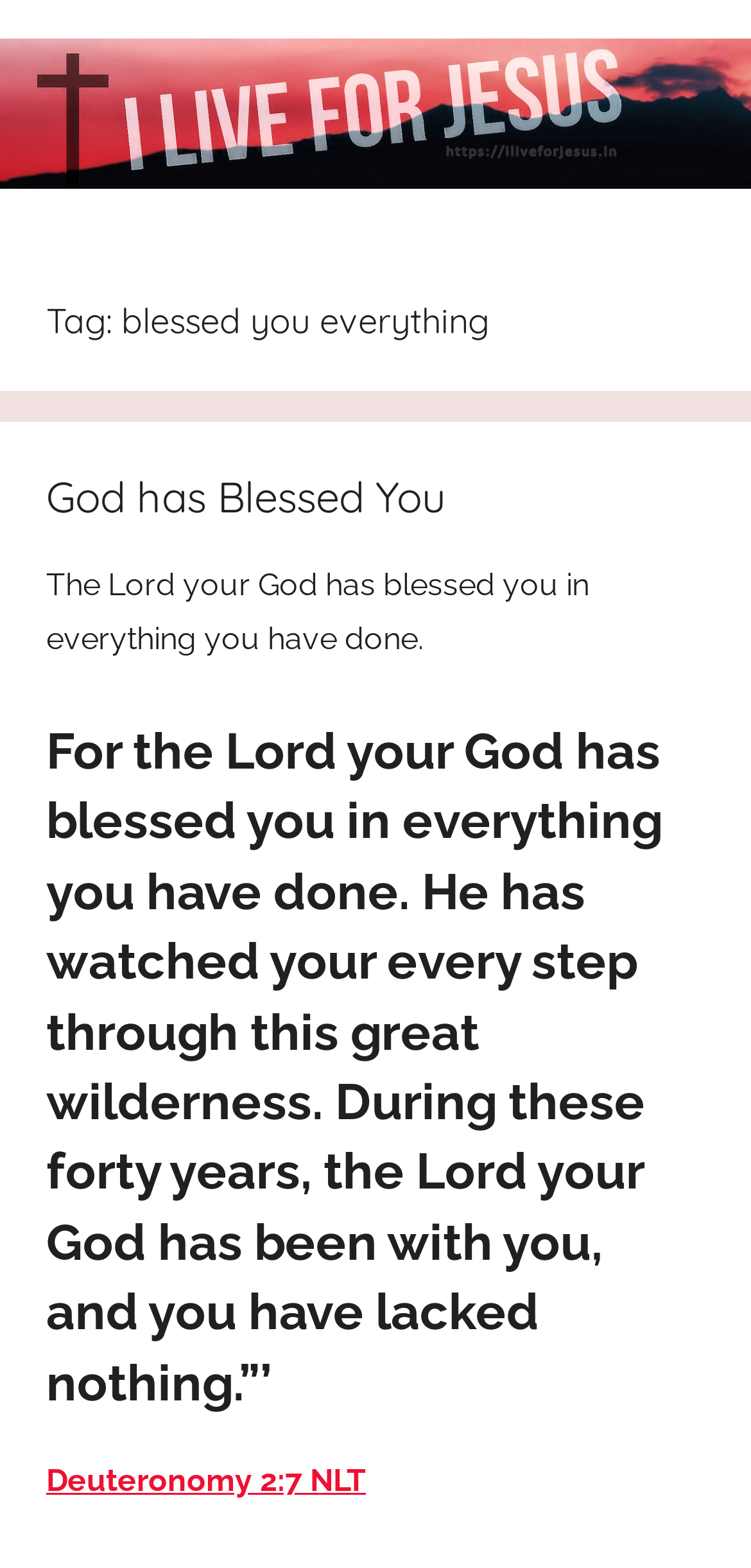What is the main topic of this webpage?
Look at the image and provide a detailed response to the question.

Based on the webpage content, it appears that the main topic is Jesus, as the title 'I Live For JESUS!' and the description 'All about Jesus who is the way, the truth and the life. Praises to the God most high!' suggest a focus on Jesus and Christianity.